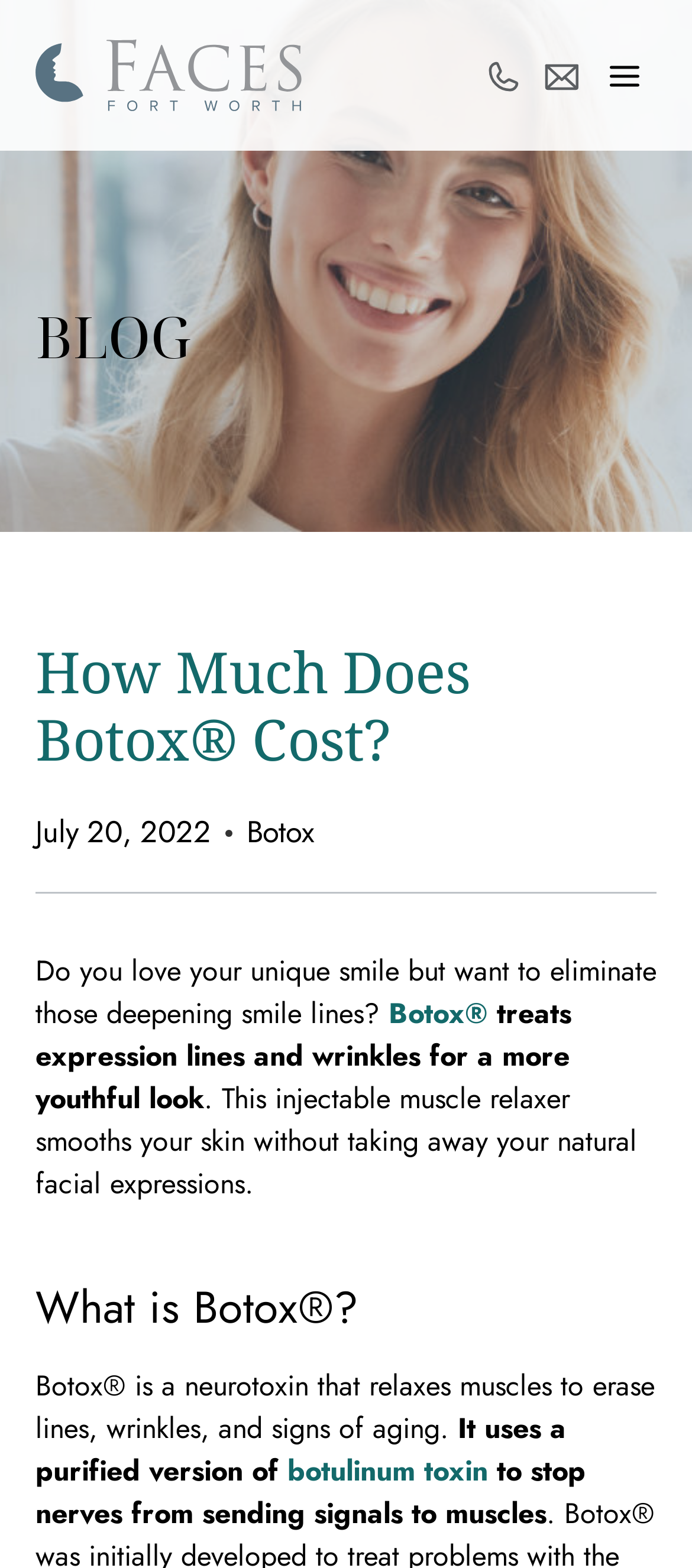What is the purpose of Botox?
Answer the question with a thorough and detailed explanation.

According to the webpage, Botox is a neurotoxin that relaxes muscles to erase lines, wrinkles, and signs of aging. This information can be found in the section 'What is Botox?'.